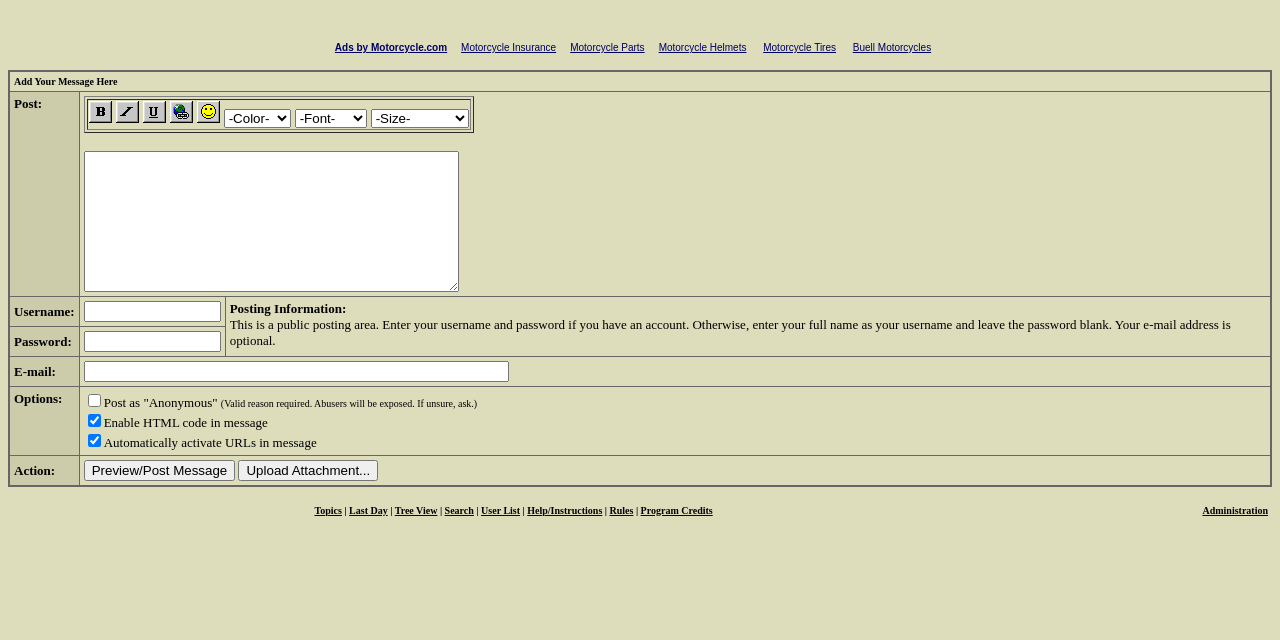Bounding box coordinates should be provided in the format (top-left x, top-left y, bottom-right x, bottom-right y) with all values between 0 and 1. Identify the bounding box for this UI element: Teen Fiction

None